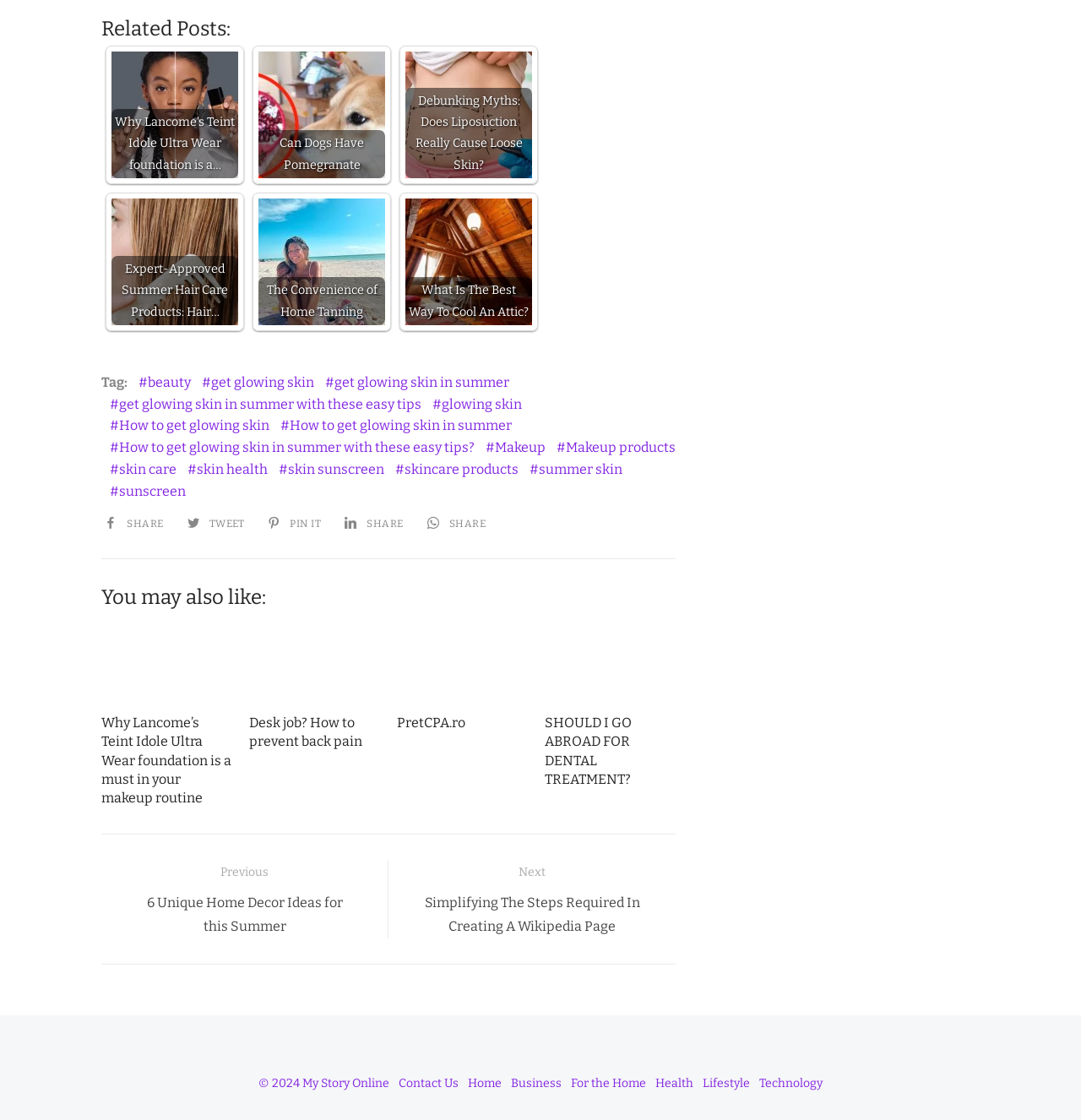From the webpage screenshot, predict the bounding box of the UI element that matches this description: "Can Dogs Have Pomegranate".

[0.239, 0.046, 0.356, 0.159]